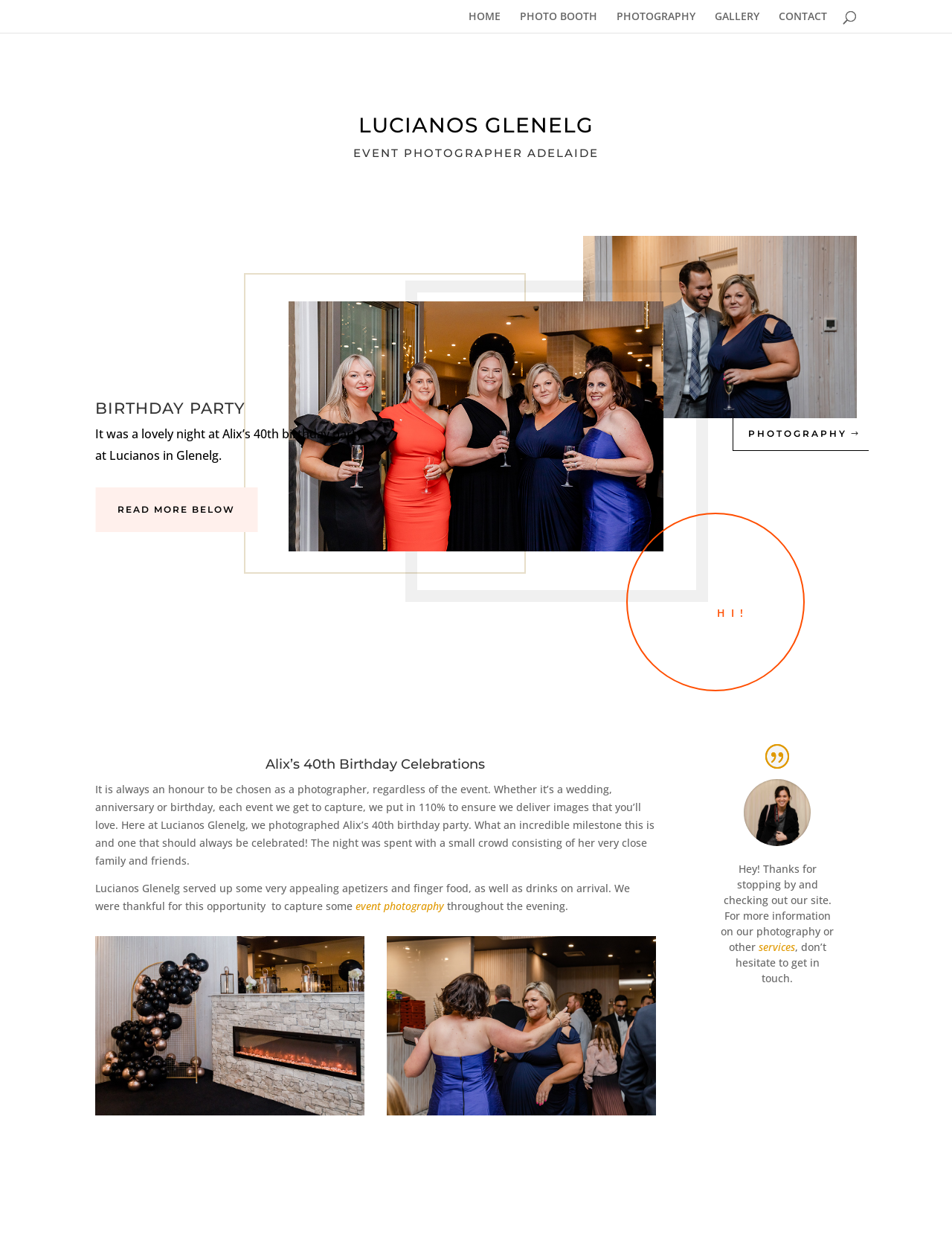What was the occasion of the party? Based on the screenshot, please respond with a single word or phrase.

40th birthday